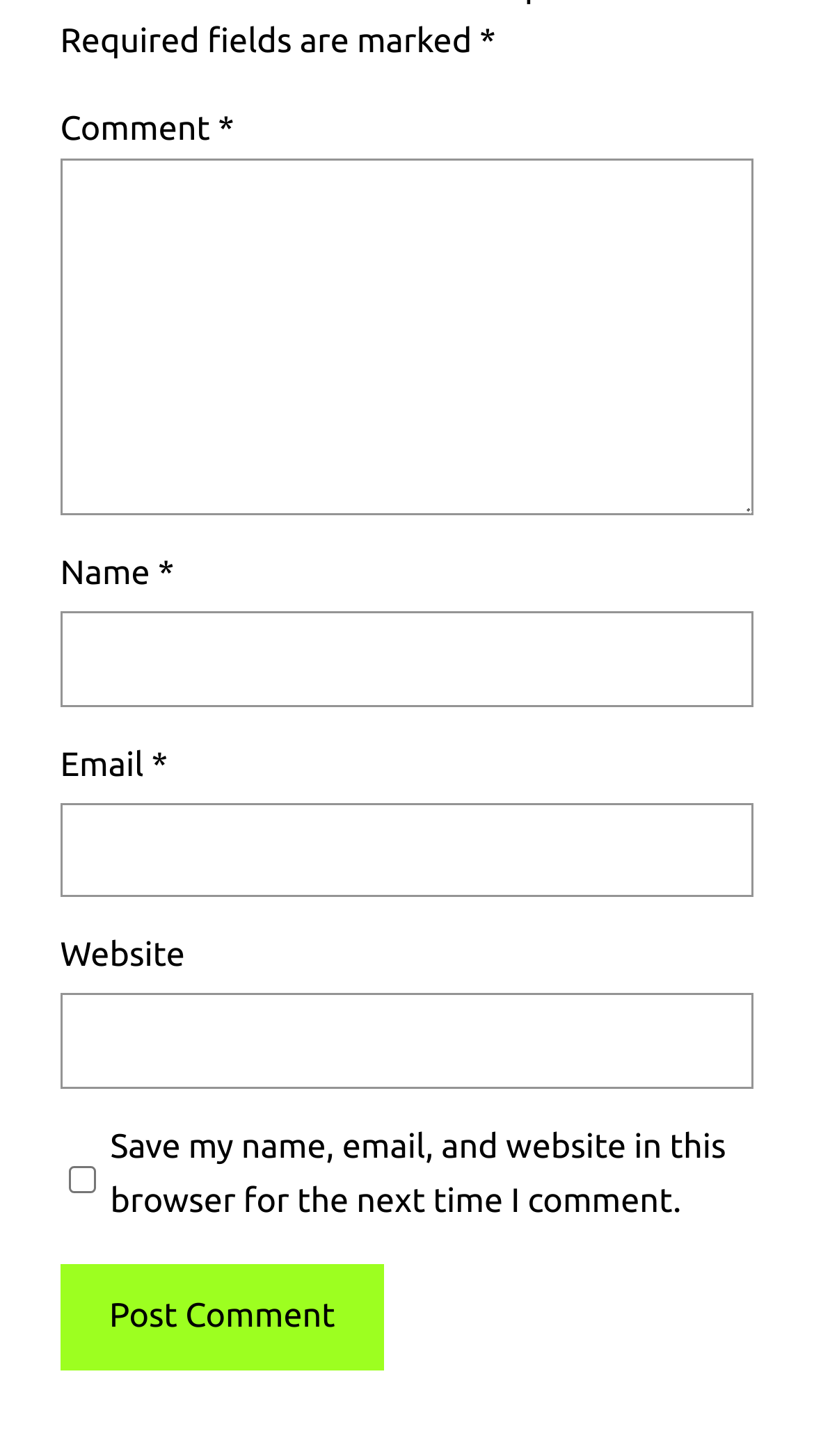Is the 'Email' field required?
Using the image as a reference, answer with just one word or a short phrase.

Yes